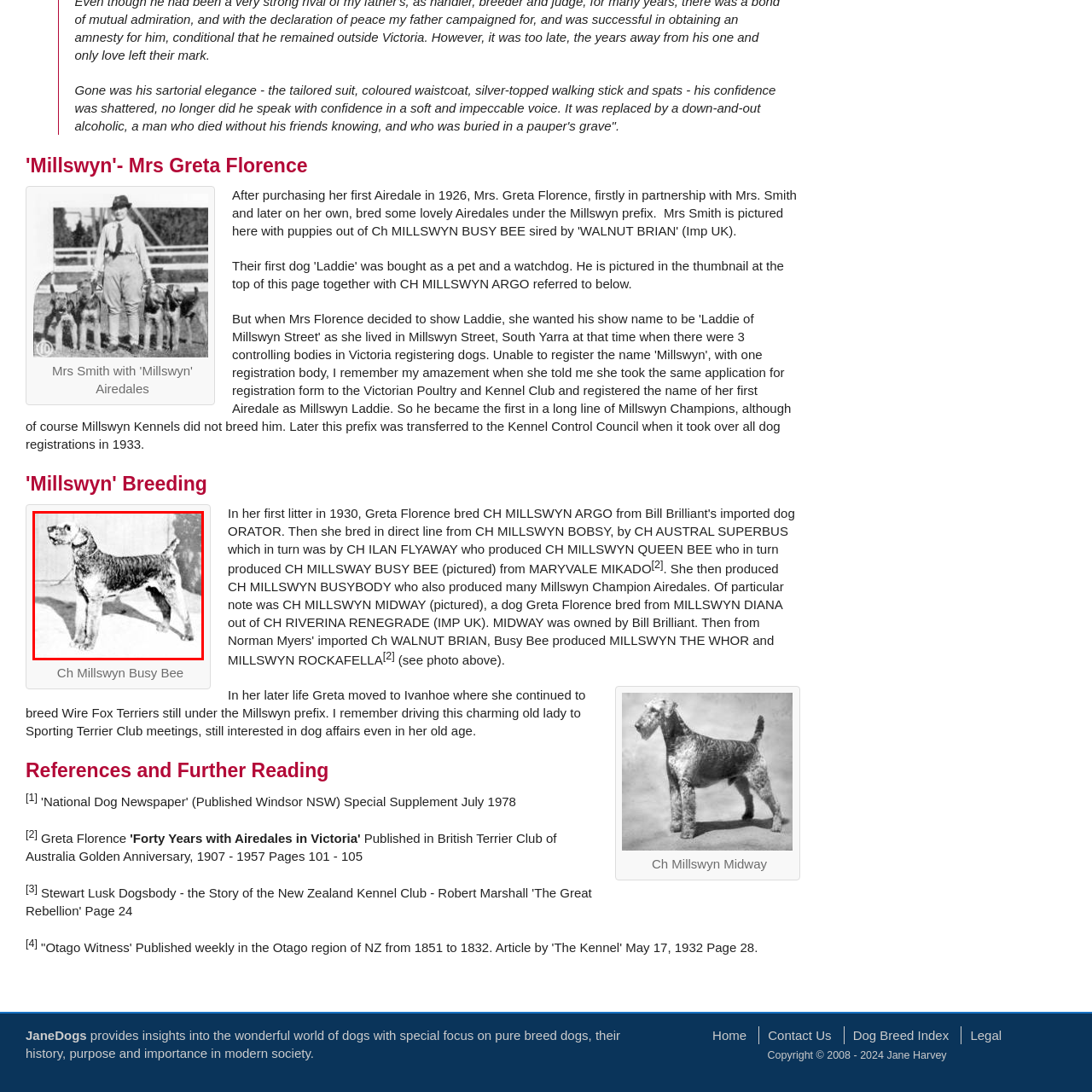Concentrate on the image inside the red border and answer the question in one word or phrase: 
Who bred the Airedale Terrier in the image?

Mrs. Greta Florence